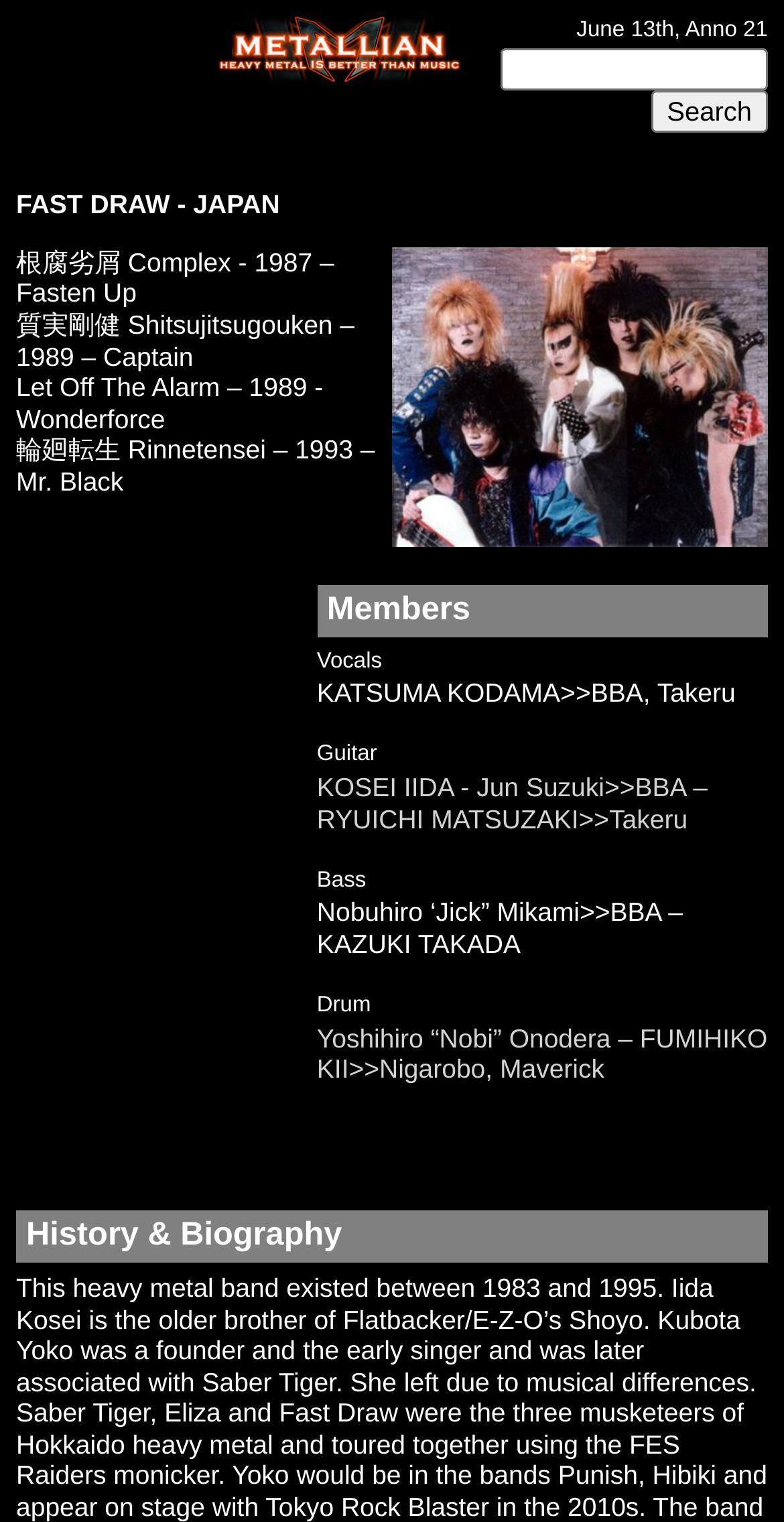Give a complete and precise description of the webpage's appearance.

The webpage is dedicated to the encyclopedia of heavy metal, specifically focused on the band Fast Draw. At the top, there is a logo image and a link, accompanied by a search bar with a "Search" button on the right side. Below this, there is a header that reads "FAST DRAW - JAPAN".

The main content is divided into sections, with the first section displaying a list of albums, including "根腐劣屑 Complex - 1987", "Fasten Up 質実剛健 Shitsujitsugouken – 1989", "Captain Let Off The Alarm – 1989", "Wonderforce 輪廻転生 Rinnetensei – 1993", and "Mr. Black". This list is accompanied by an image of Fast Draw on the right side.

The next section provides information about the band members, including their roles and previous bands. The members listed are KATSUMA KODAMA (vocals), KOSEI IIDA and Jun Suzuki (guitar), Nobuhiro ‘Jick” Mikami and KAZUKI TAKADA (bass), and Yoshihiro “Nobi” Onodera and FUMIHIKO KII (drums).